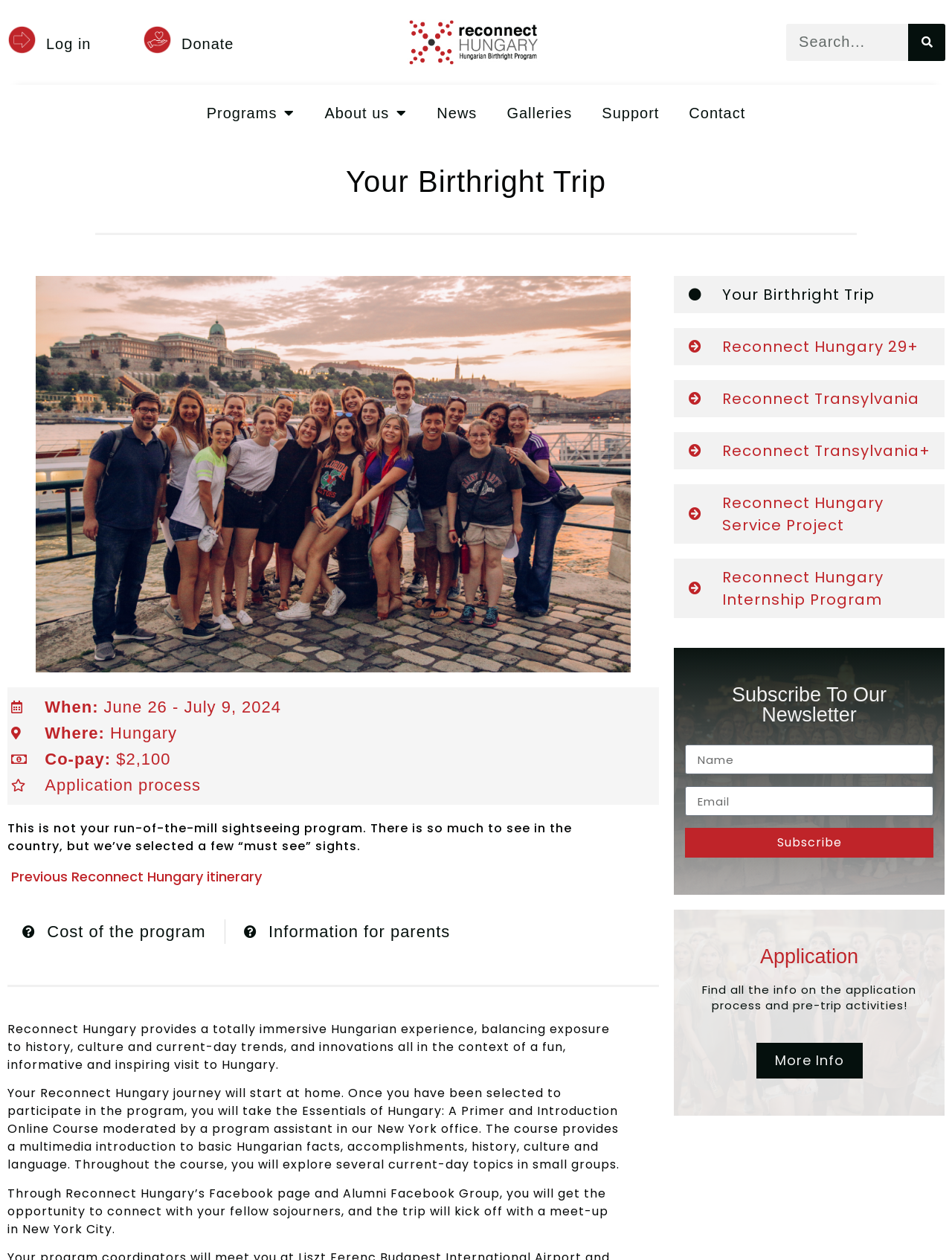Bounding box coordinates are specified in the format (top-left x, top-left y, bottom-right x, bottom-right y). All values are floating point numbers bounded between 0 and 1. Please provide the bounding box coordinate of the region this sentence describes: name="form_fields[field_d4667a3]" placeholder="Name"

[0.72, 0.591, 0.98, 0.615]